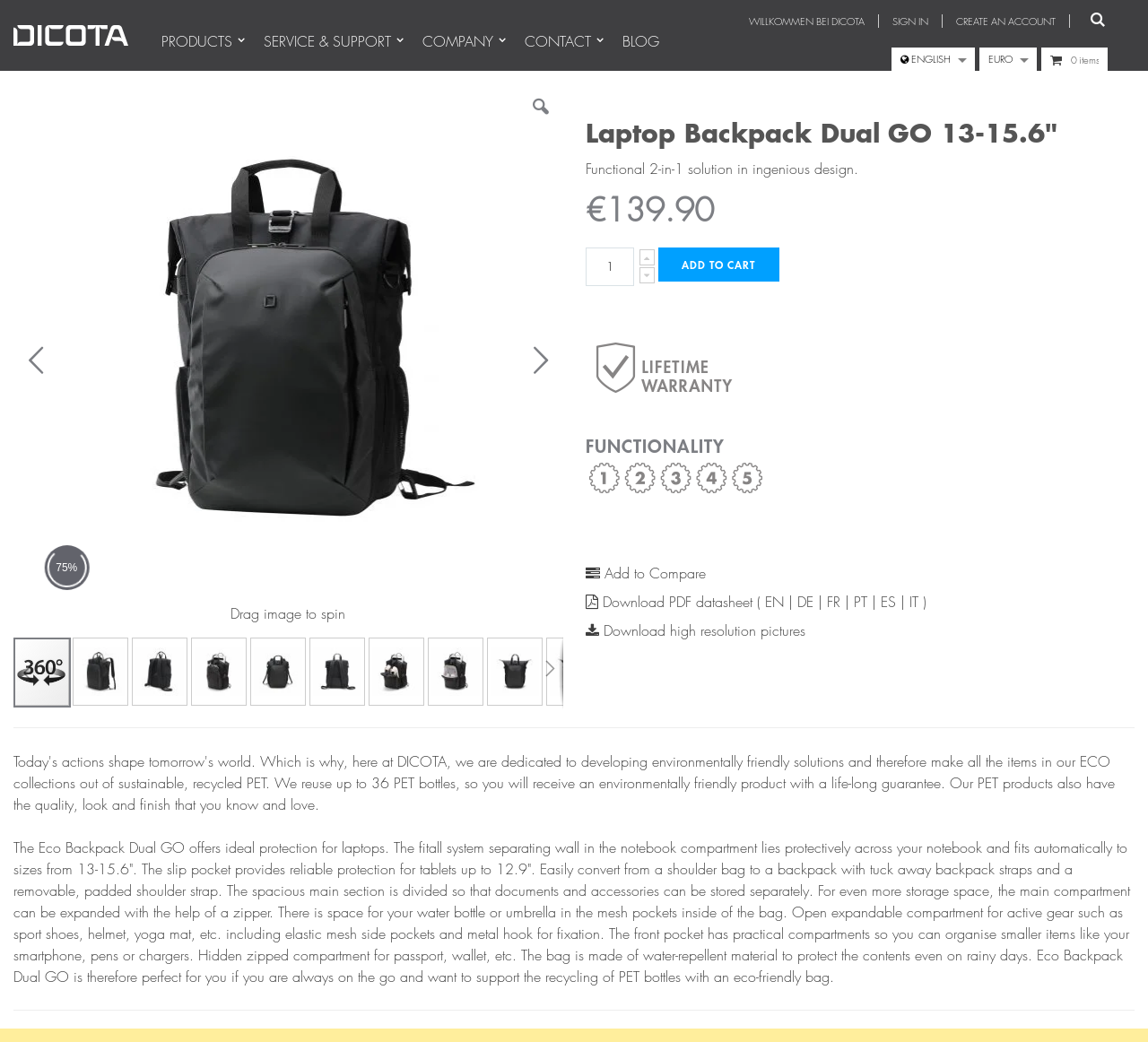Given the description: "My Cart 0 items", determine the bounding box coordinates of the UI element. The coordinates should be formatted as four float numbers between 0 and 1, [left, top, right, bottom].

[0.915, 0.046, 0.957, 0.066]